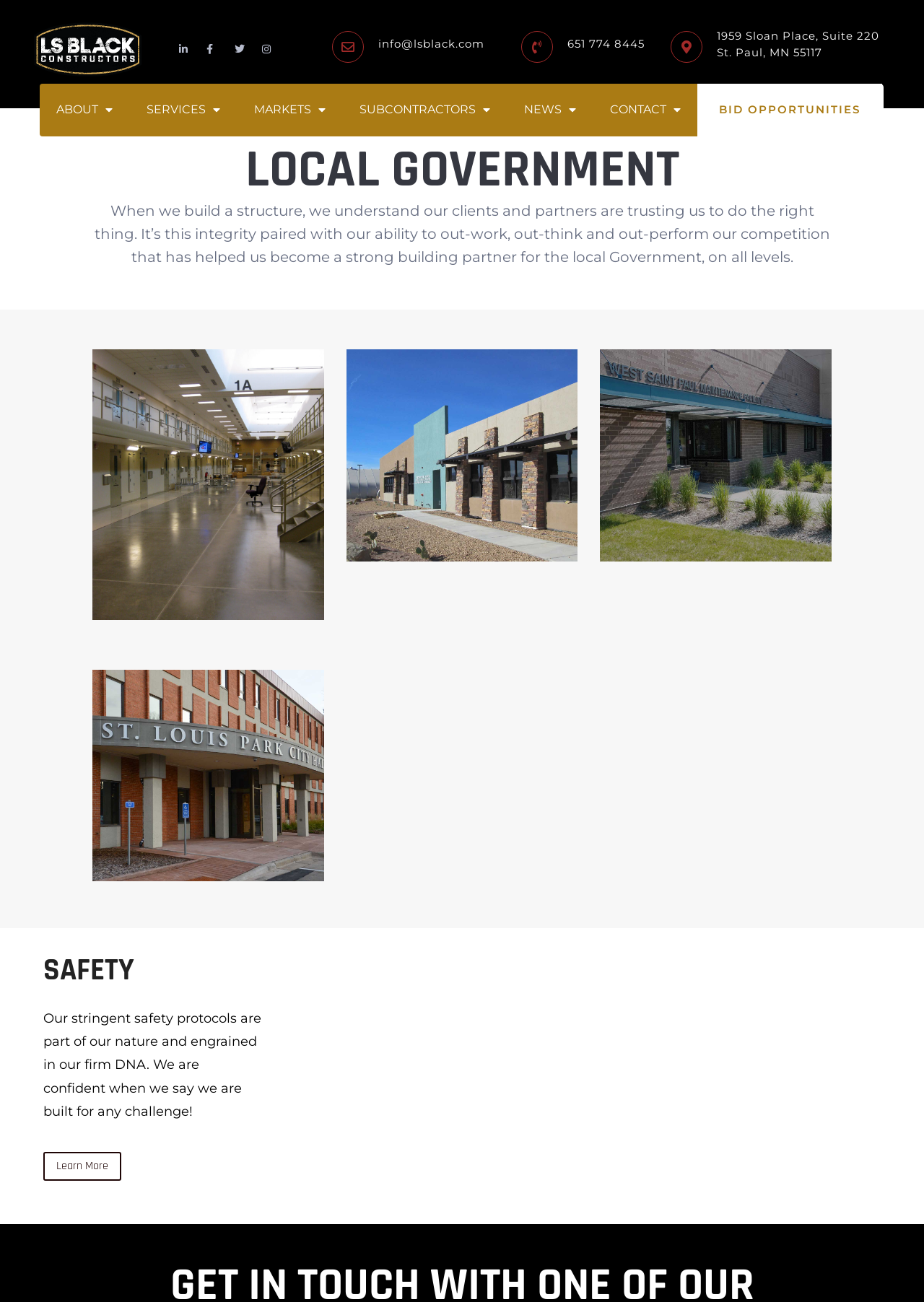Locate the bounding box for the described UI element: "Contact". Ensure the coordinates are four float numbers between 0 and 1, formatted as [left, top, right, bottom].

[0.642, 0.069, 0.755, 0.1]